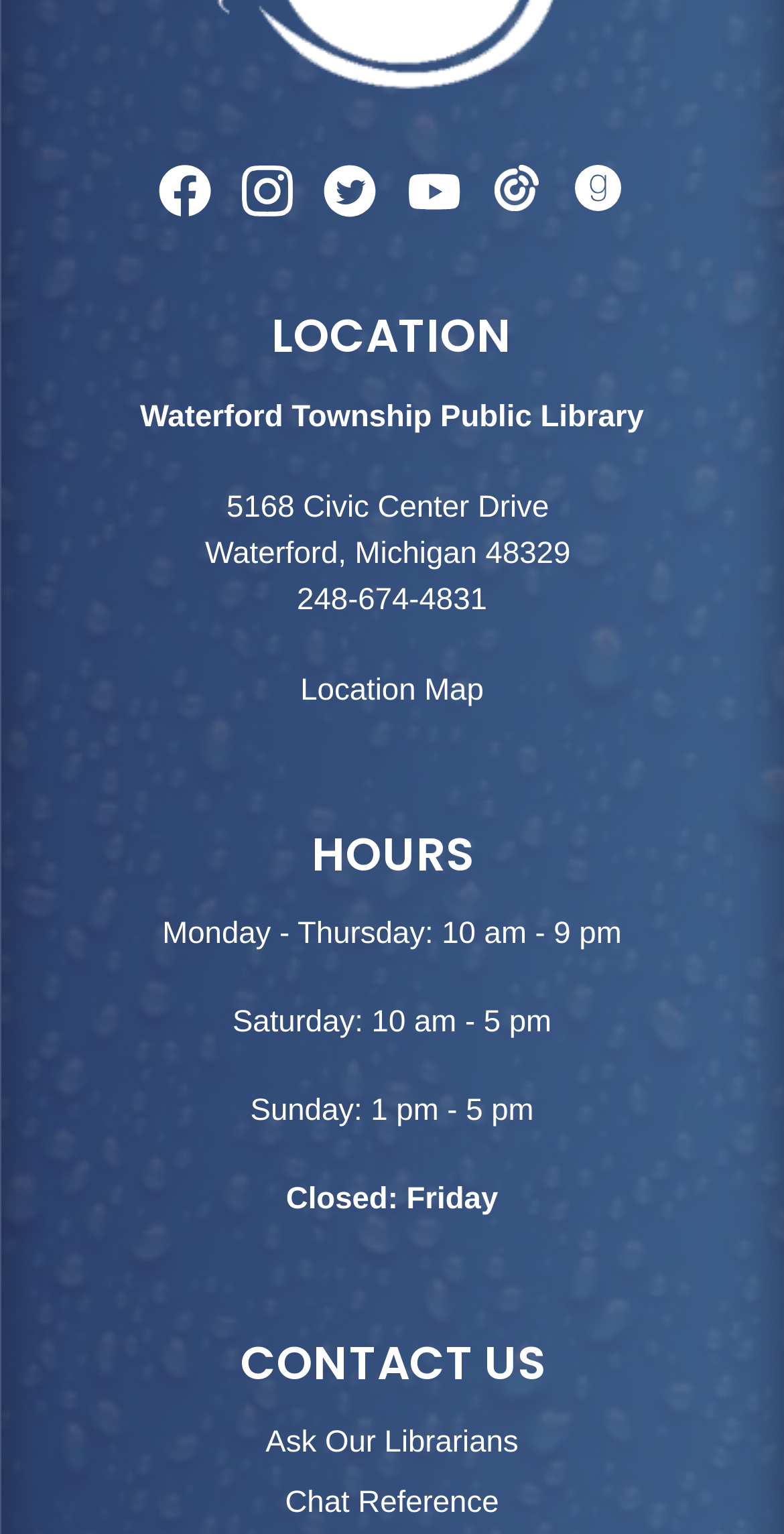What is the link to ask librarians?
Using the image provided, answer with just one word or phrase.

Ask Our Librarians